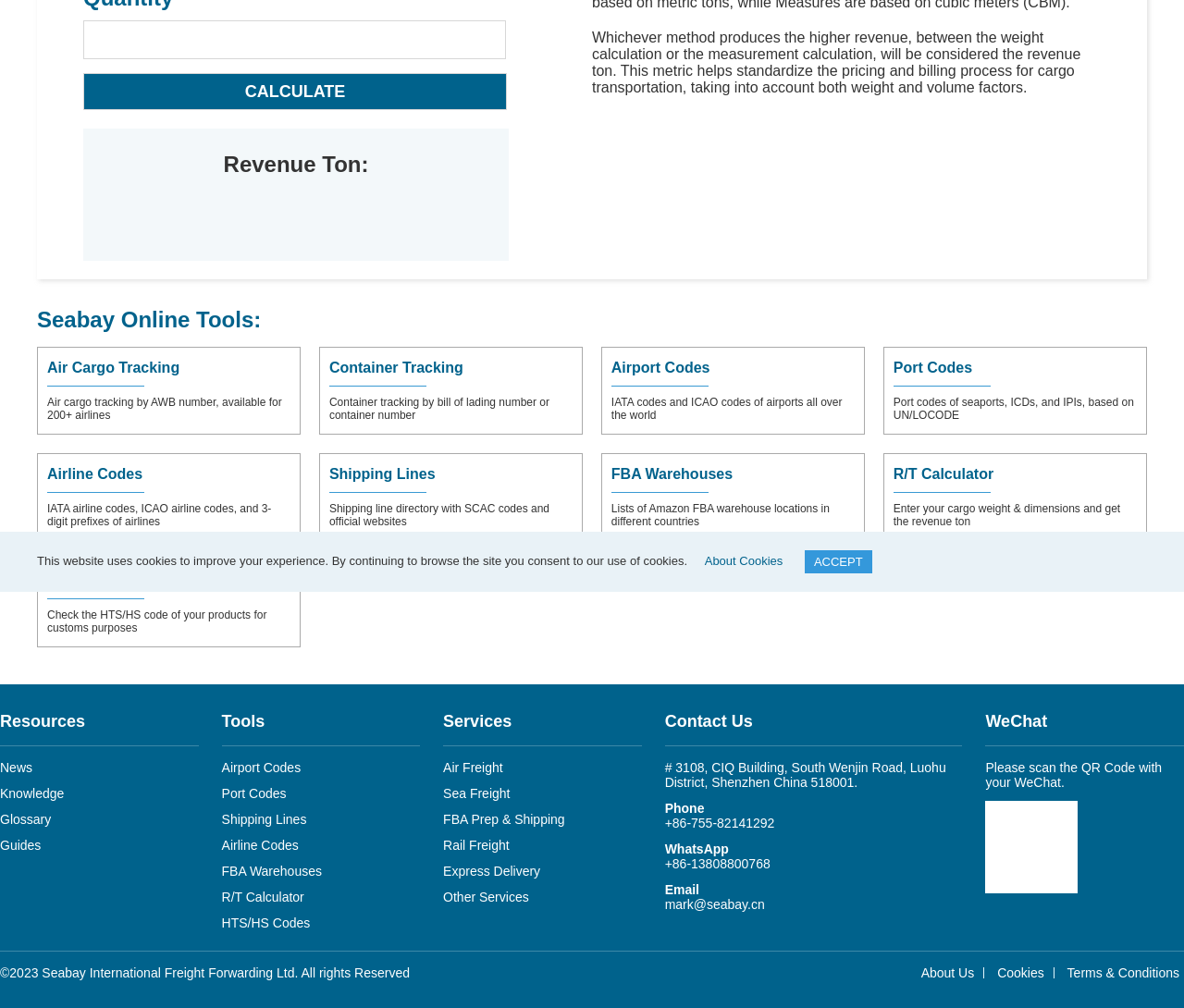Given the element description "parent_node: Weight(per unit)", identify the bounding box of the corresponding UI element.

[0.07, 0.02, 0.427, 0.059]